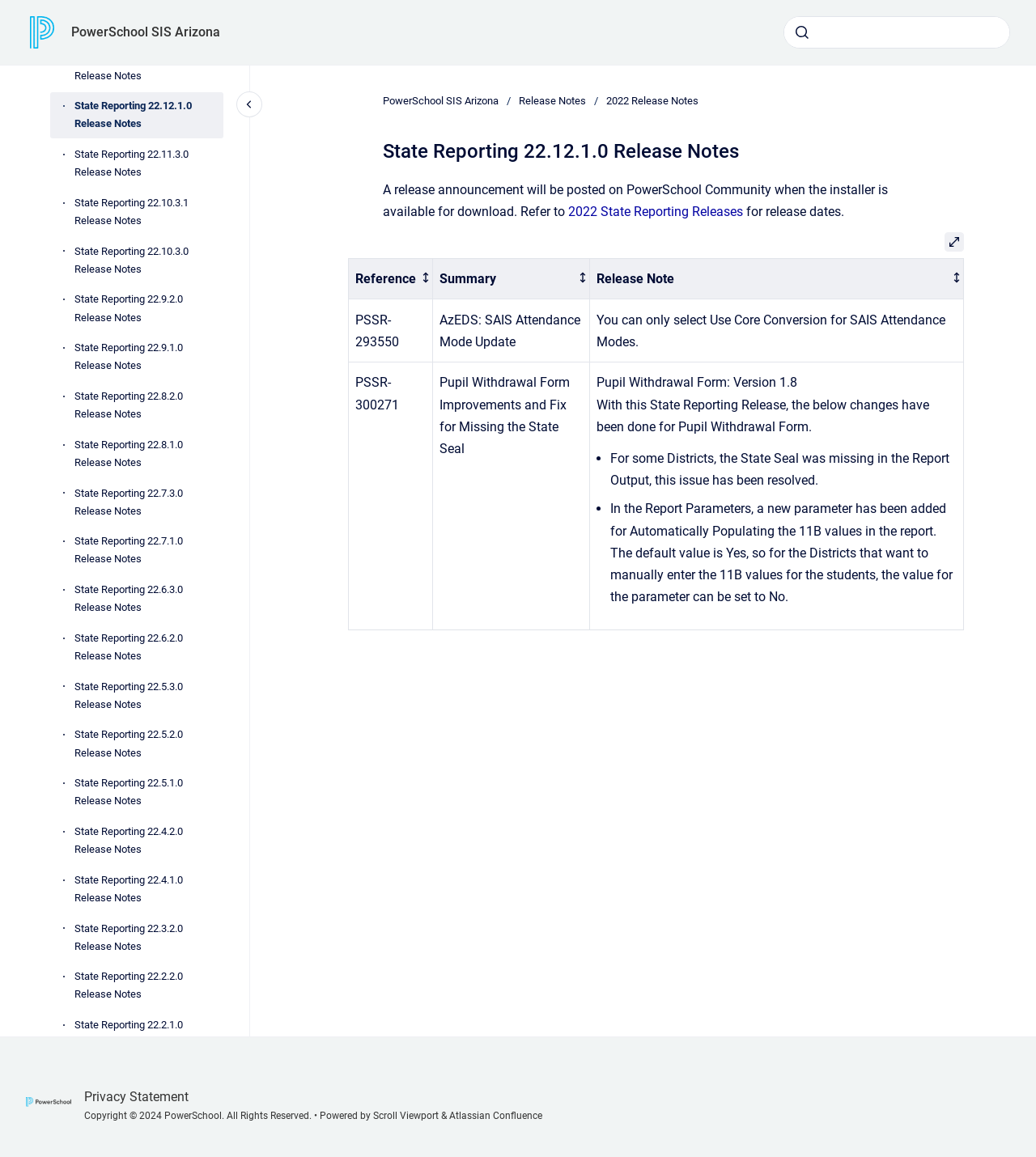Locate the bounding box coordinates of the clickable part needed for the task: "Search for something".

[0.756, 0.014, 0.975, 0.042]